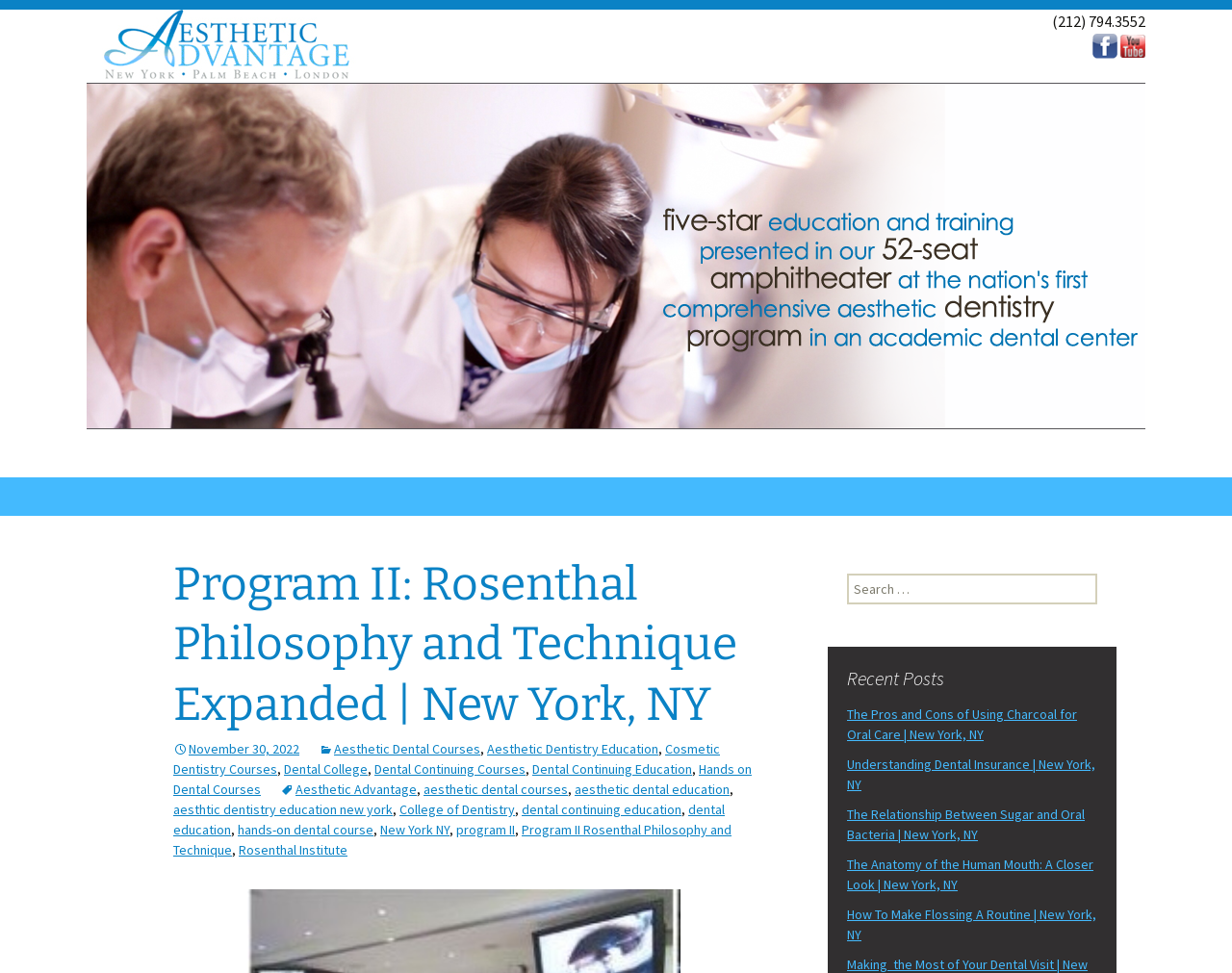Using the description "New York NY", locate and provide the bounding box of the UI element.

[0.309, 0.844, 0.365, 0.862]